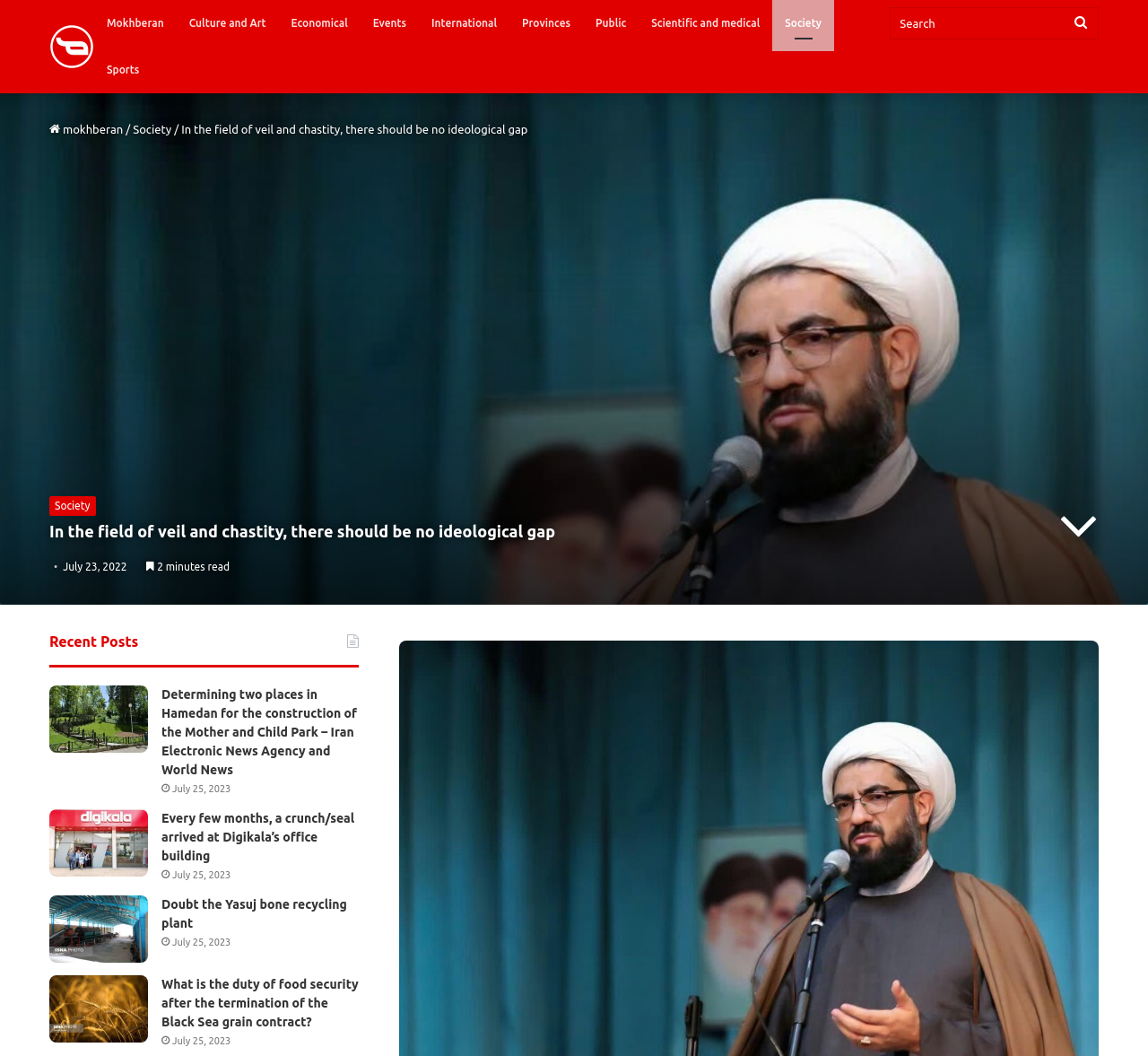What is the purpose of the textbox in the search section?
Using the image, give a concise answer in the form of a single word or short phrase.

To input search query